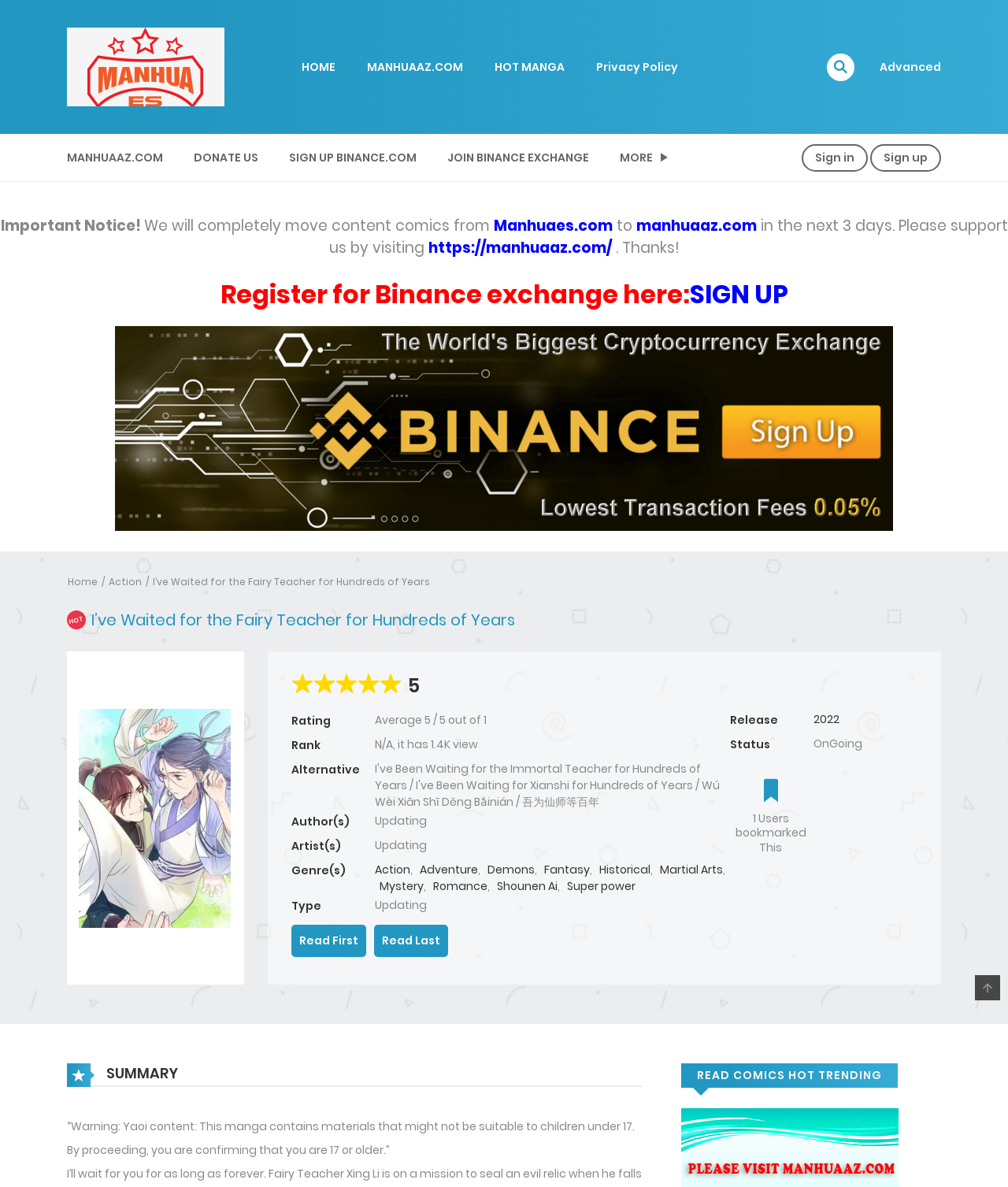Could you indicate the bounding box coordinates of the region to click in order to complete this instruction: "View the 'HOT MANGA' page".

[0.475, 0.041, 0.575, 0.072]